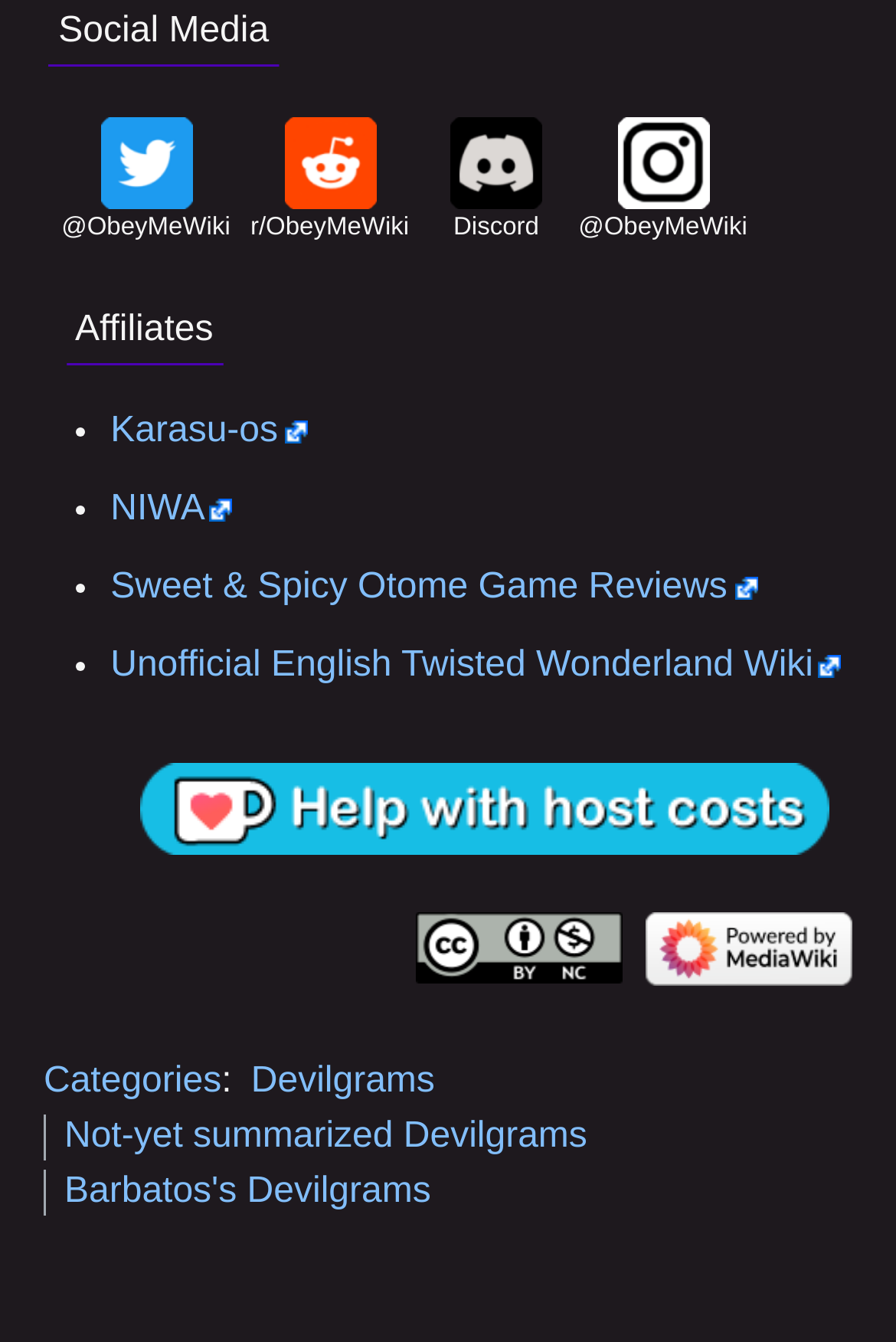What is the license under which the content of this wiki is available?
Refer to the screenshot and answer in one word or phrase.

CC BY-NC